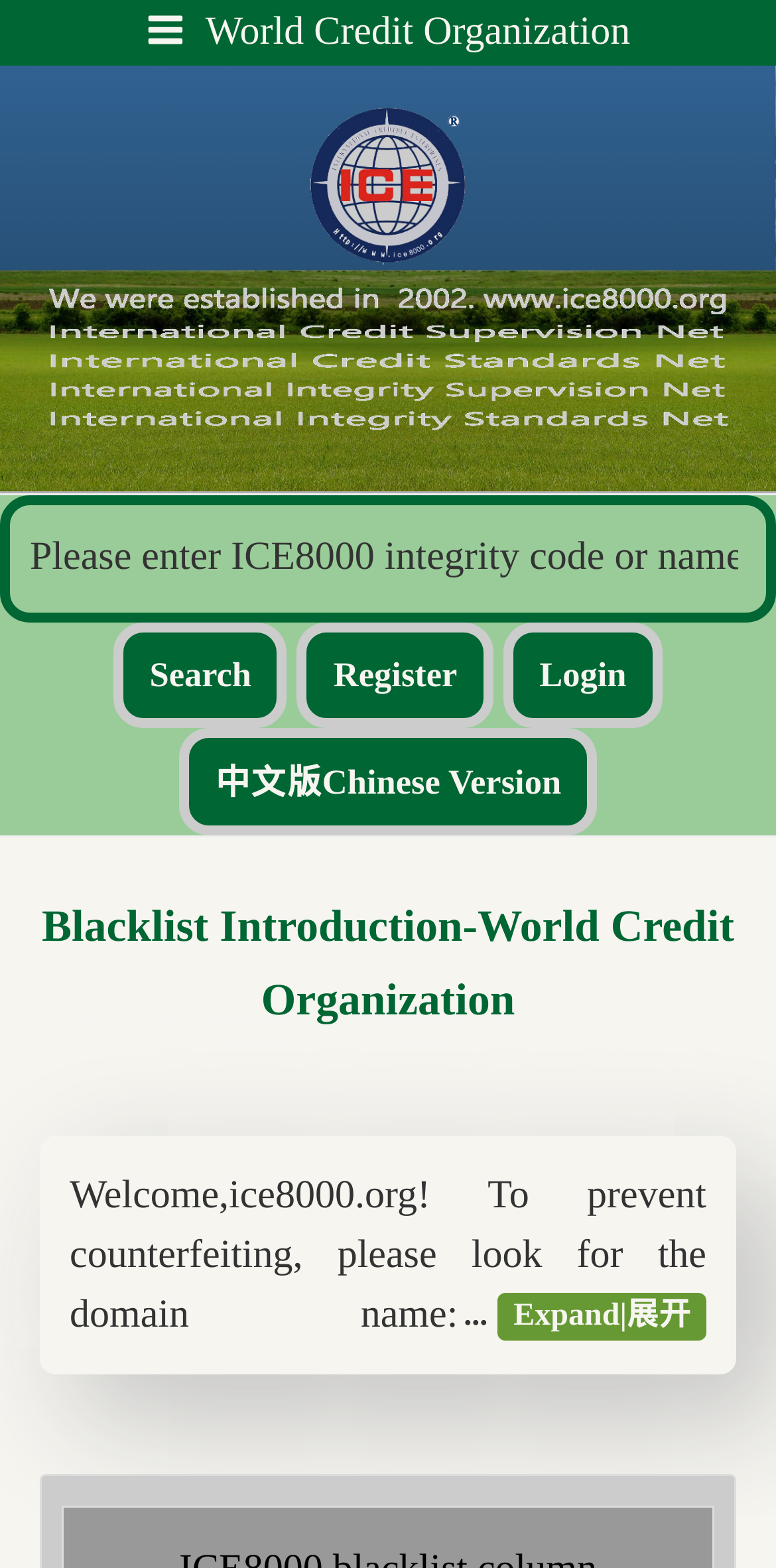Construct a thorough caption encompassing all aspects of the webpage.

The webpage is titled "Blacklist Introduction" and appears to be related to the World Credit Organization. At the top of the page, there is a background image that spans the entire width. Above this image, there are two links, "International Credit Supervision Network" and "International Credit Standards Network", with their corresponding logos. 

Below the background image, there is a top navigation menu, labeled as "topmenu", that stretches across the full width of the page. Within this menu, there is a button labeled "World Credit Organization". 

Further down, there is a search box where users can enter an ICE8000 integrity code or name. To the right of the search box, there is a "Search" button. Below the search box, there are three links: "Register", "Login", and "中文版Chinese Version" (which translates to "Chinese Version"). 

The main content of the page is headed by a title, "Blacklist Introduction-World Credit Organization", which is centered on the page.